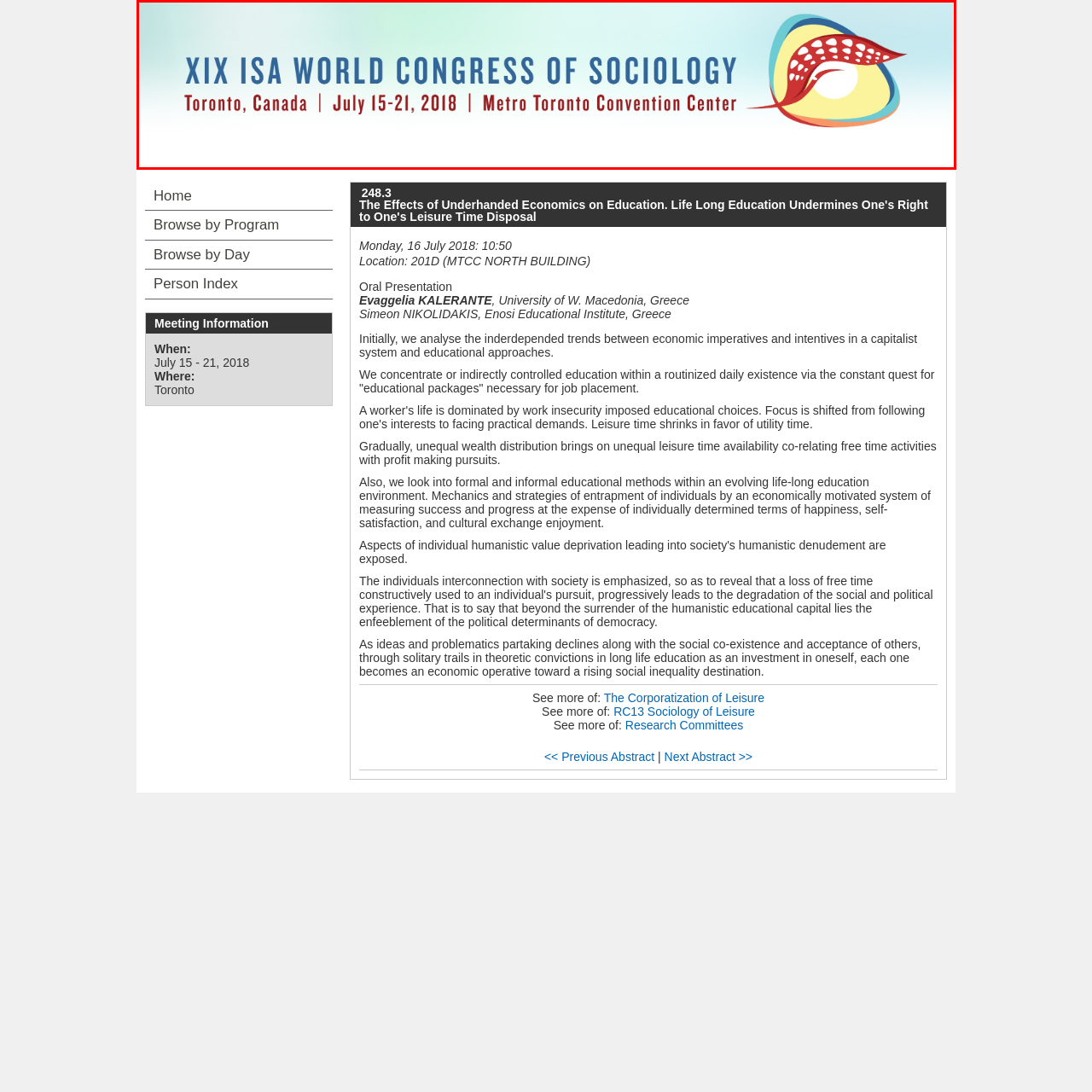What is the purpose of the XIX ISA World Congress of Sociology?
Look closely at the image marked with a red bounding box and answer the question with as much detail as possible, drawing from the image.

The purpose of the XIX ISA World Congress of Sociology can be inferred from the caption, which states that the congress aimed to facilitate discussions and exchanges on various sociological topics, making it a pivotal gathering for scholars, researchers, and practitioners in the field.